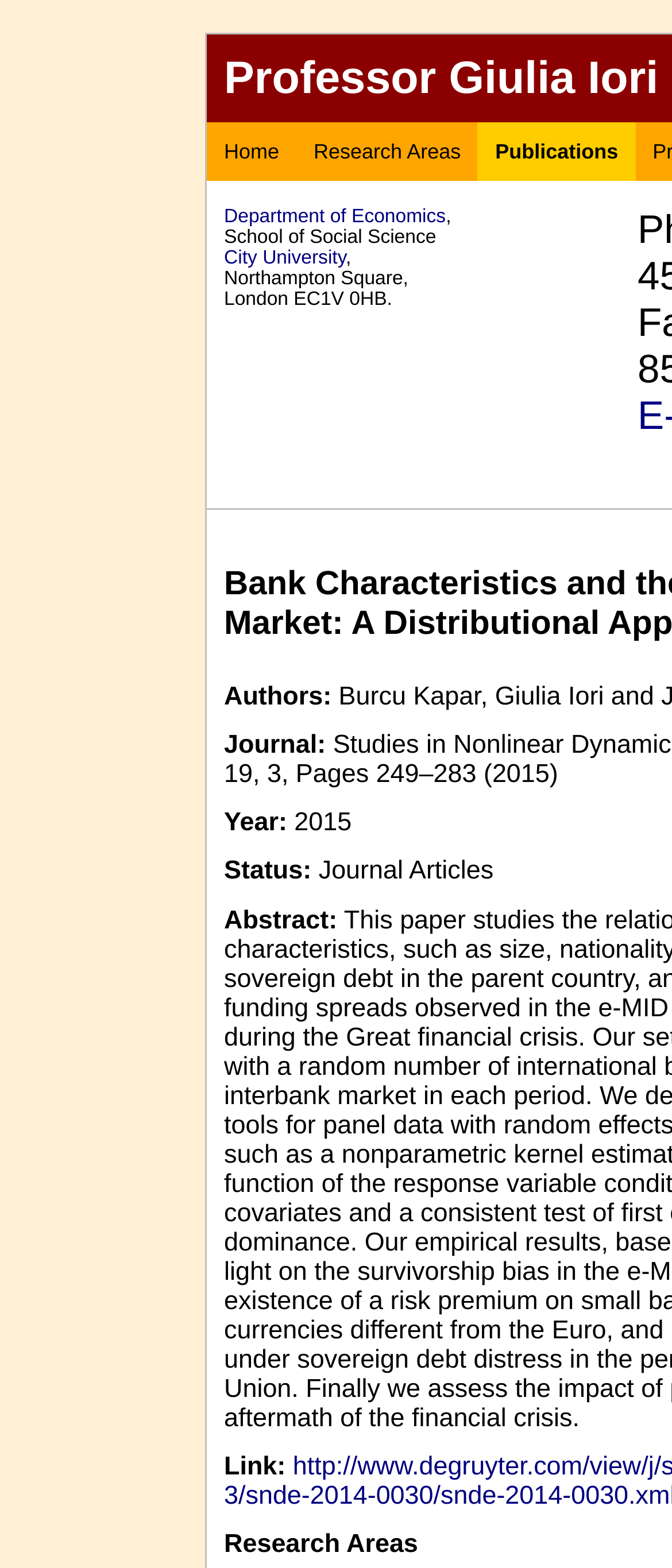Using the information shown in the image, answer the question with as much detail as possible: What type of publication is listed?

The webpage contains the text 'Status: Journal Articles', which implies that the listed publication is a journal article.